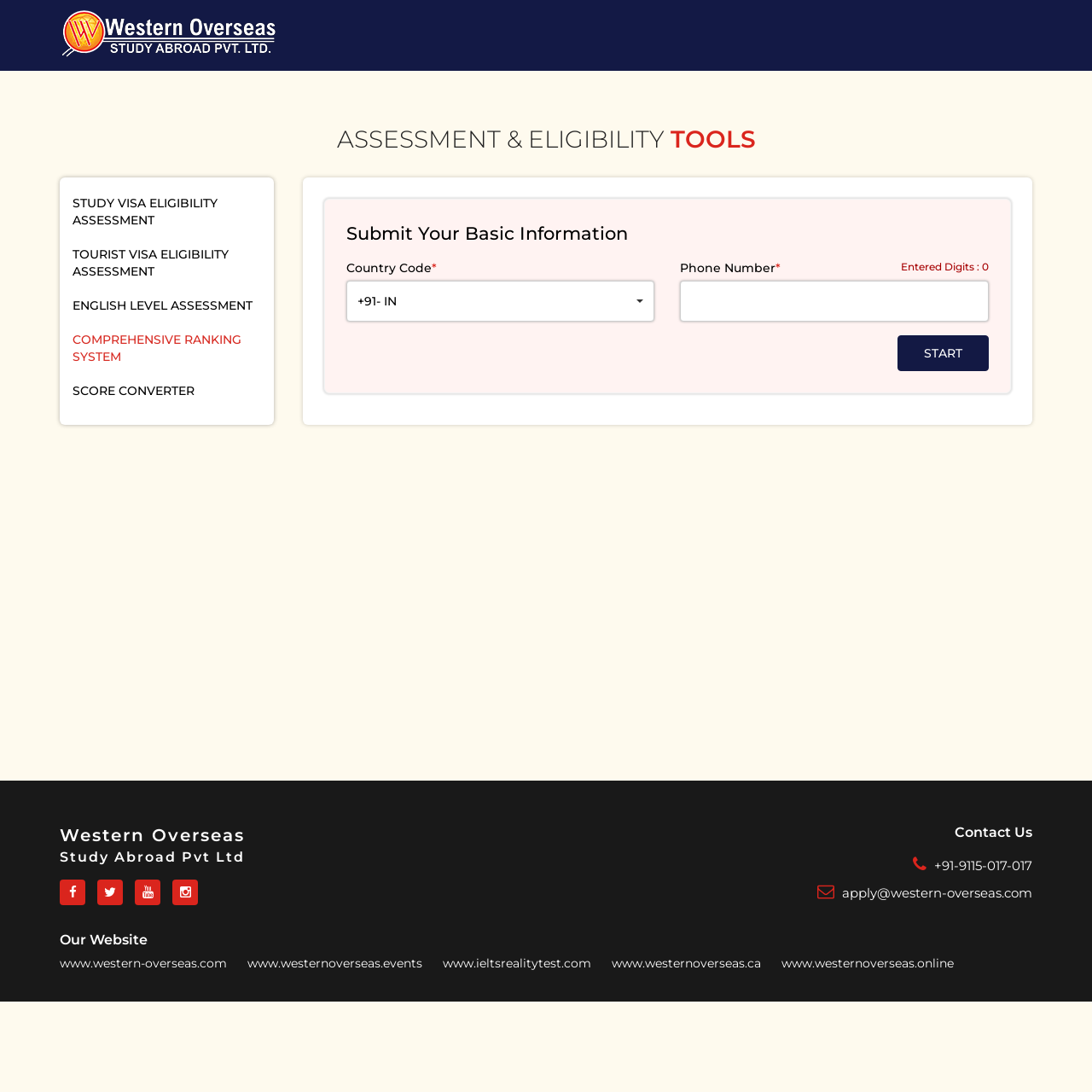Please determine the bounding box coordinates of the element's region to click in order to carry out the following instruction: "Check Contact Us". The coordinates should be four float numbers between 0 and 1, i.e., [left, top, right, bottom].

[0.874, 0.755, 0.945, 0.77]